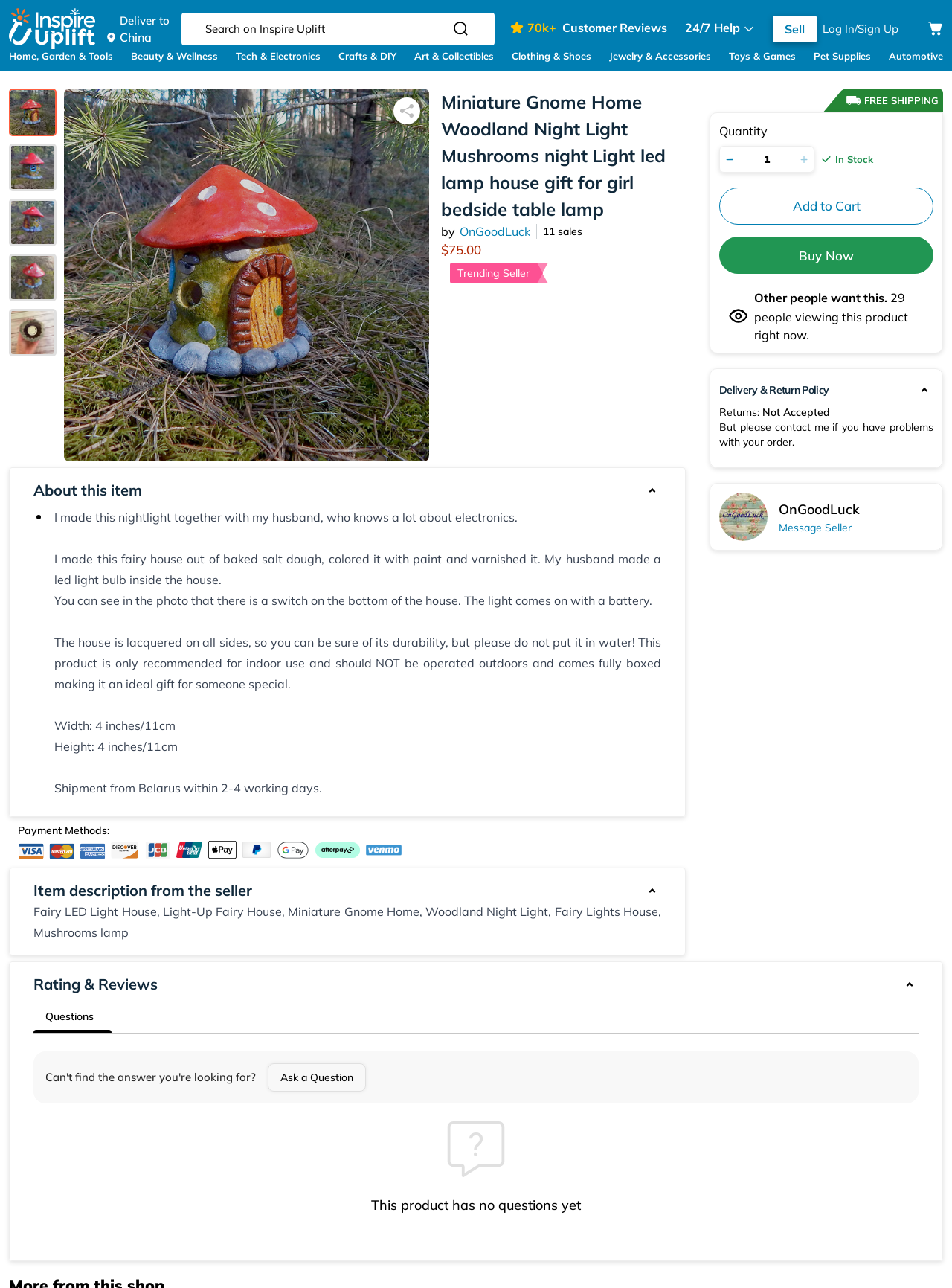Respond to the following question using a concise word or phrase: 
What is the recommended use for the product?

Indoor use